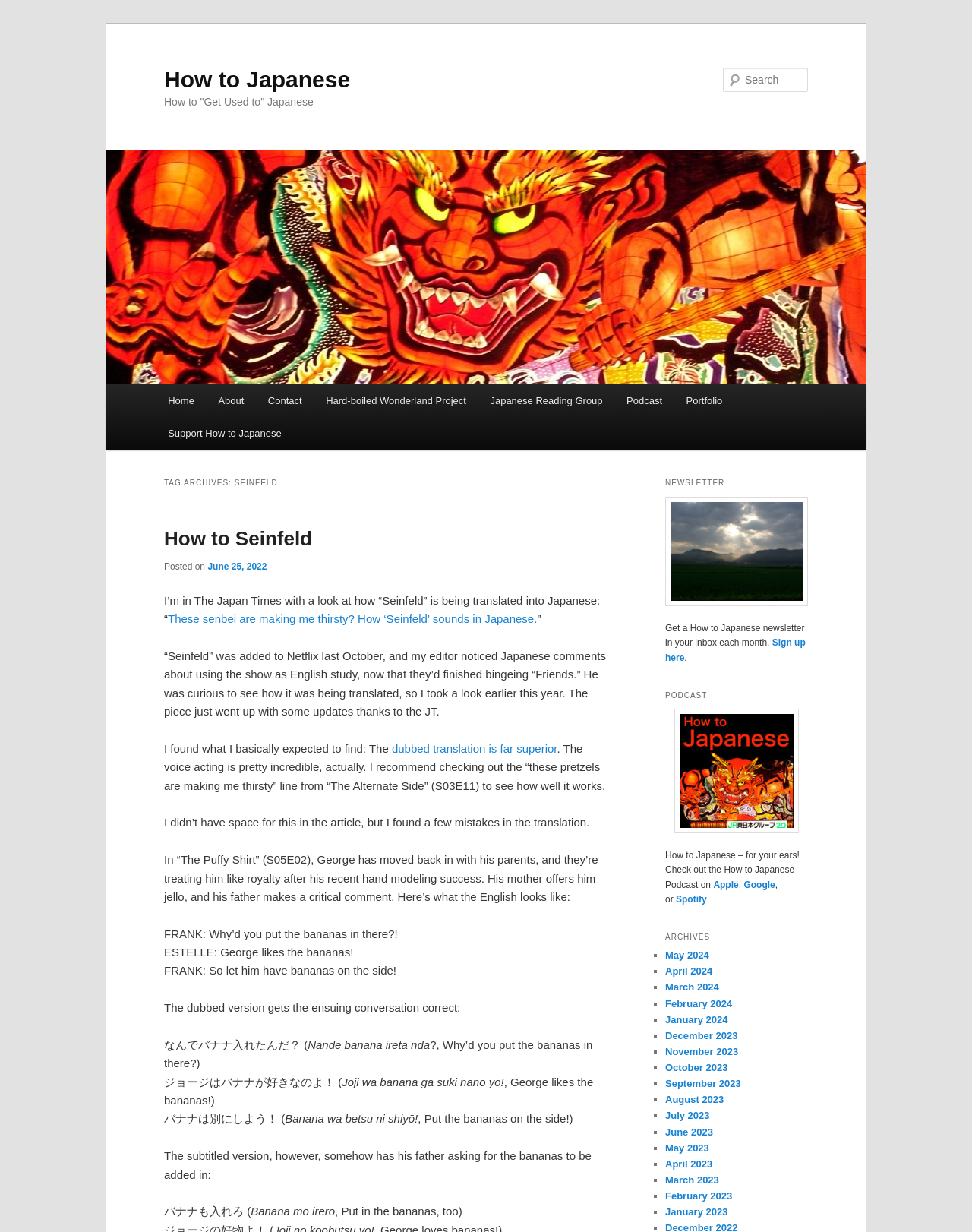Predict the bounding box coordinates of the UI element that matches this description: "resorts near delhi for wedding". The coordinates should be in the format [left, top, right, bottom] with each value between 0 and 1.

None